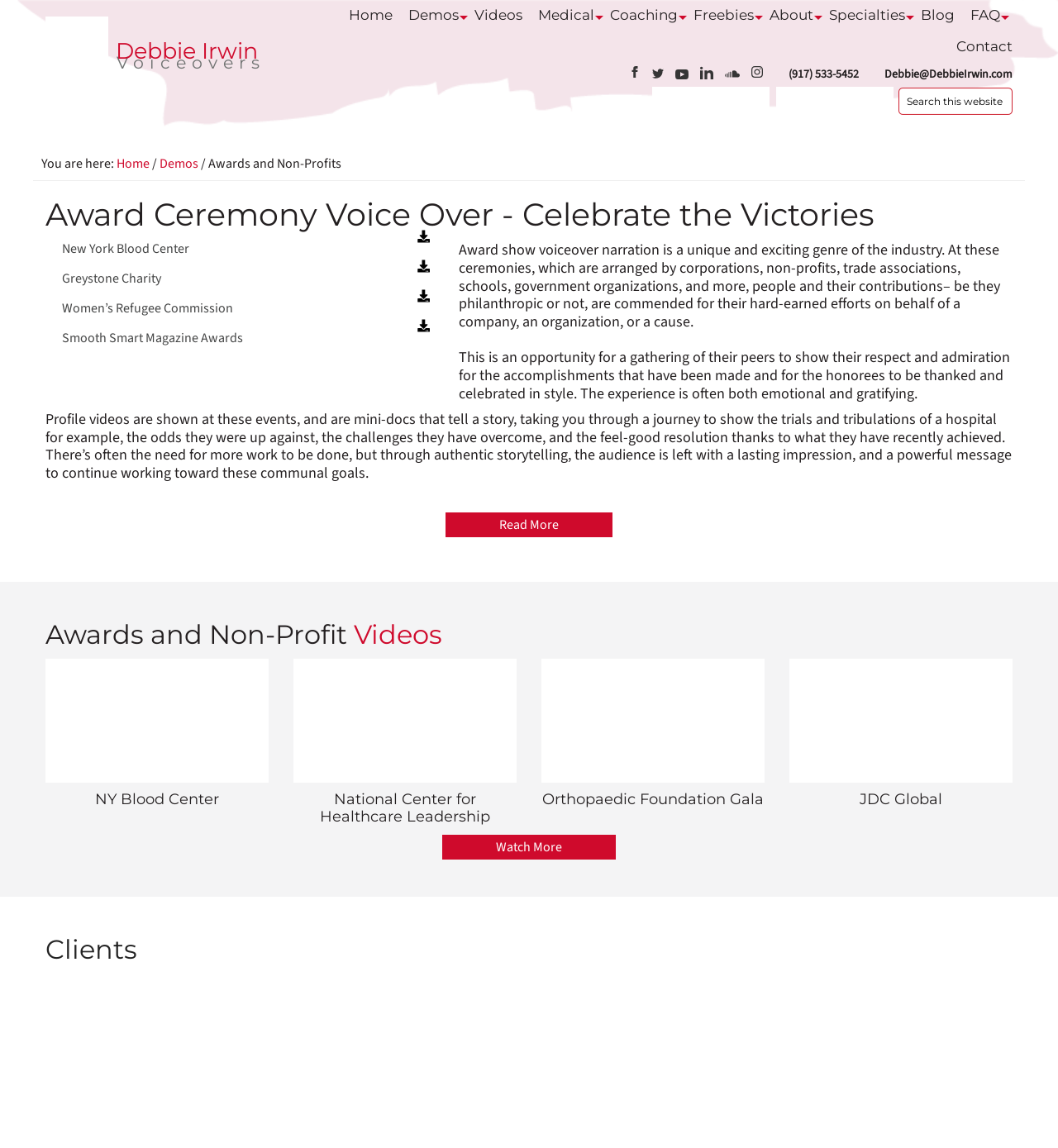Predict the bounding box coordinates of the area that should be clicked to accomplish the following instruction: "Search this website". The bounding box coordinates should consist of four float numbers between 0 and 1, i.e., [left, top, right, bottom].

[0.849, 0.076, 0.959, 0.101]